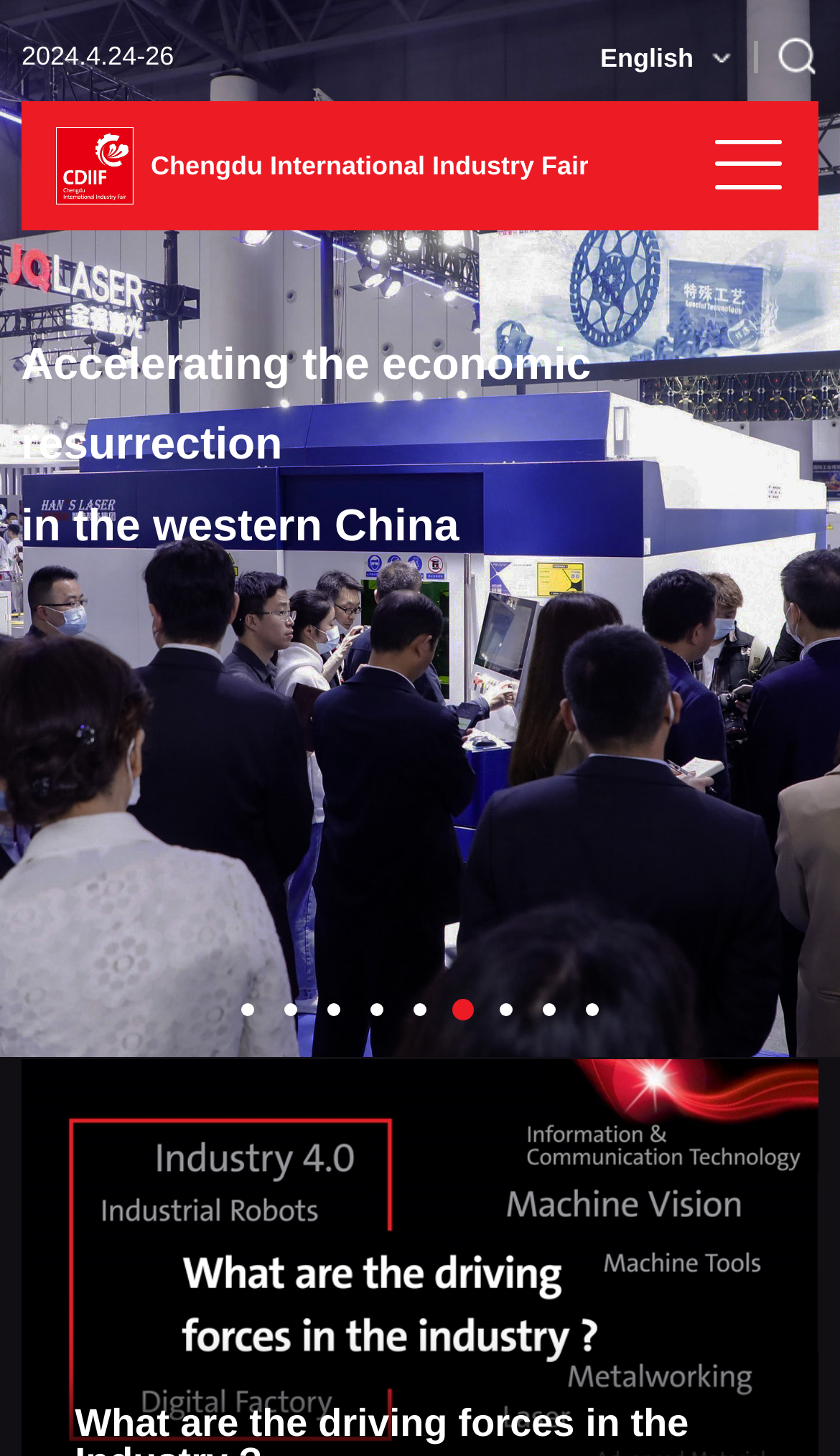Examine the screenshot and answer the question in as much detail as possible: What is the nickname for Chengdu City?

I read the second paragraph and found the nickname for Chengdu City mentioned as 'Rongcheng'.